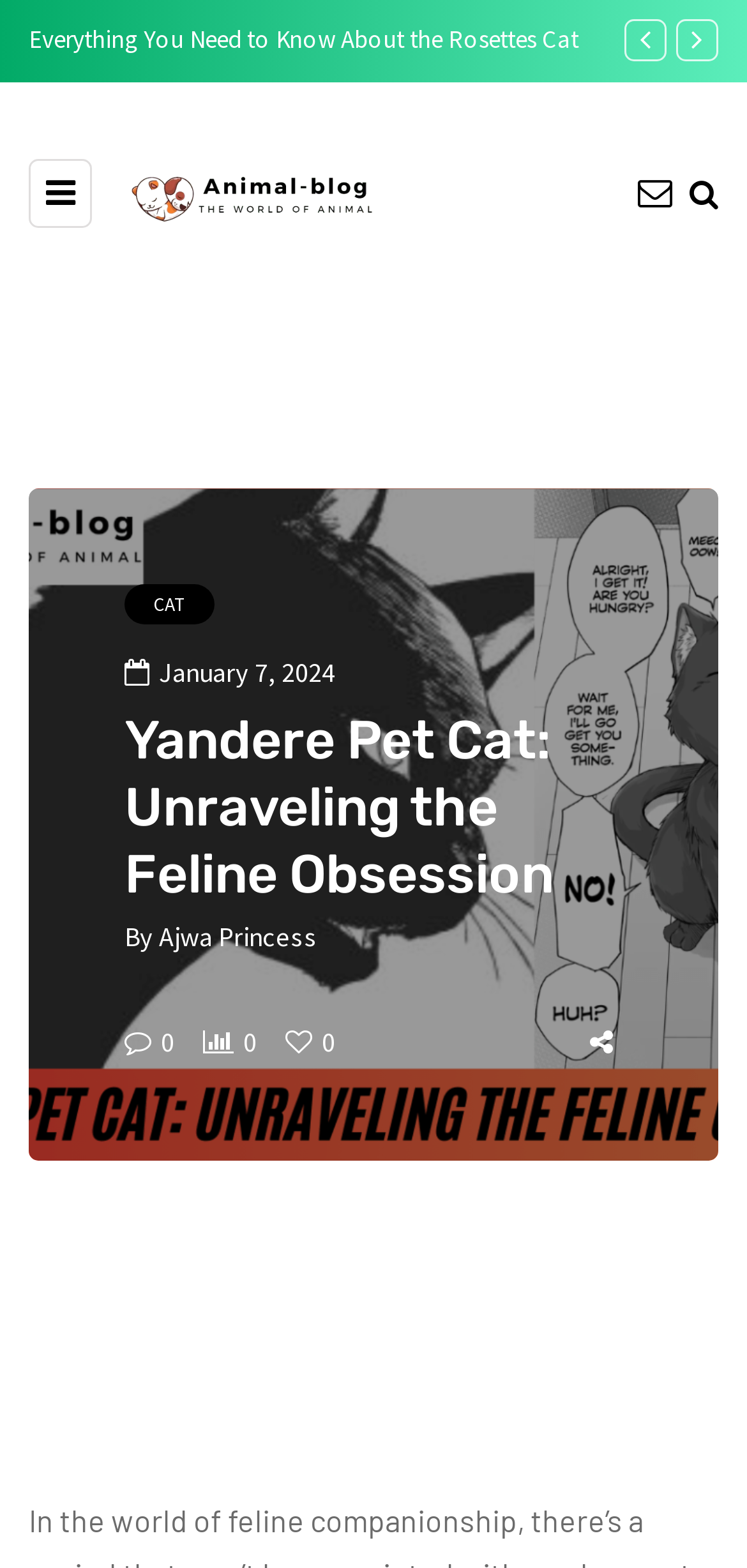Please answer the following question using a single word or phrase: 
What is the date of the article?

January 7, 2024